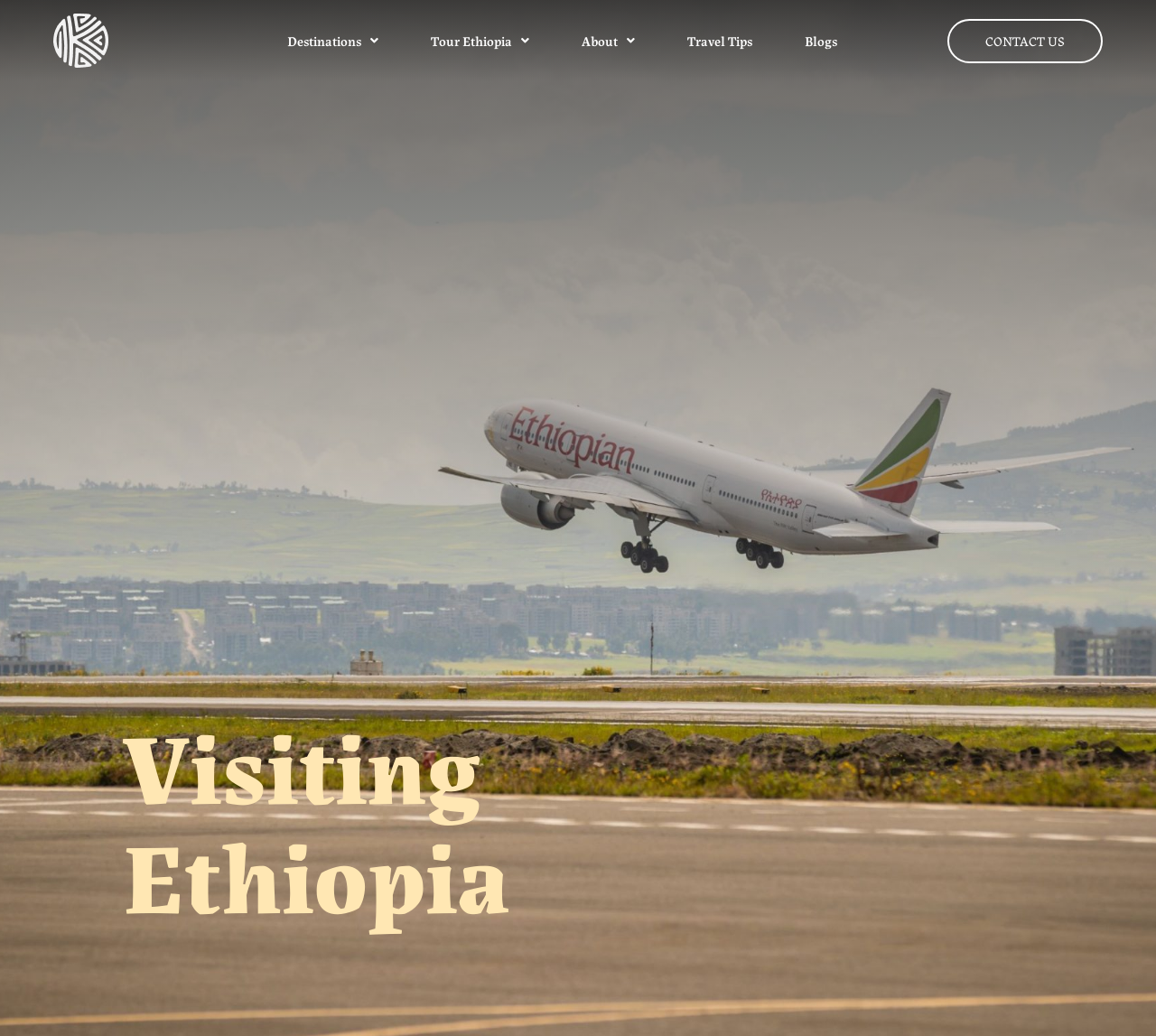Locate the bounding box of the UI element described by: "Blogs" in the given webpage screenshot.

[0.685, 0.02, 0.736, 0.059]